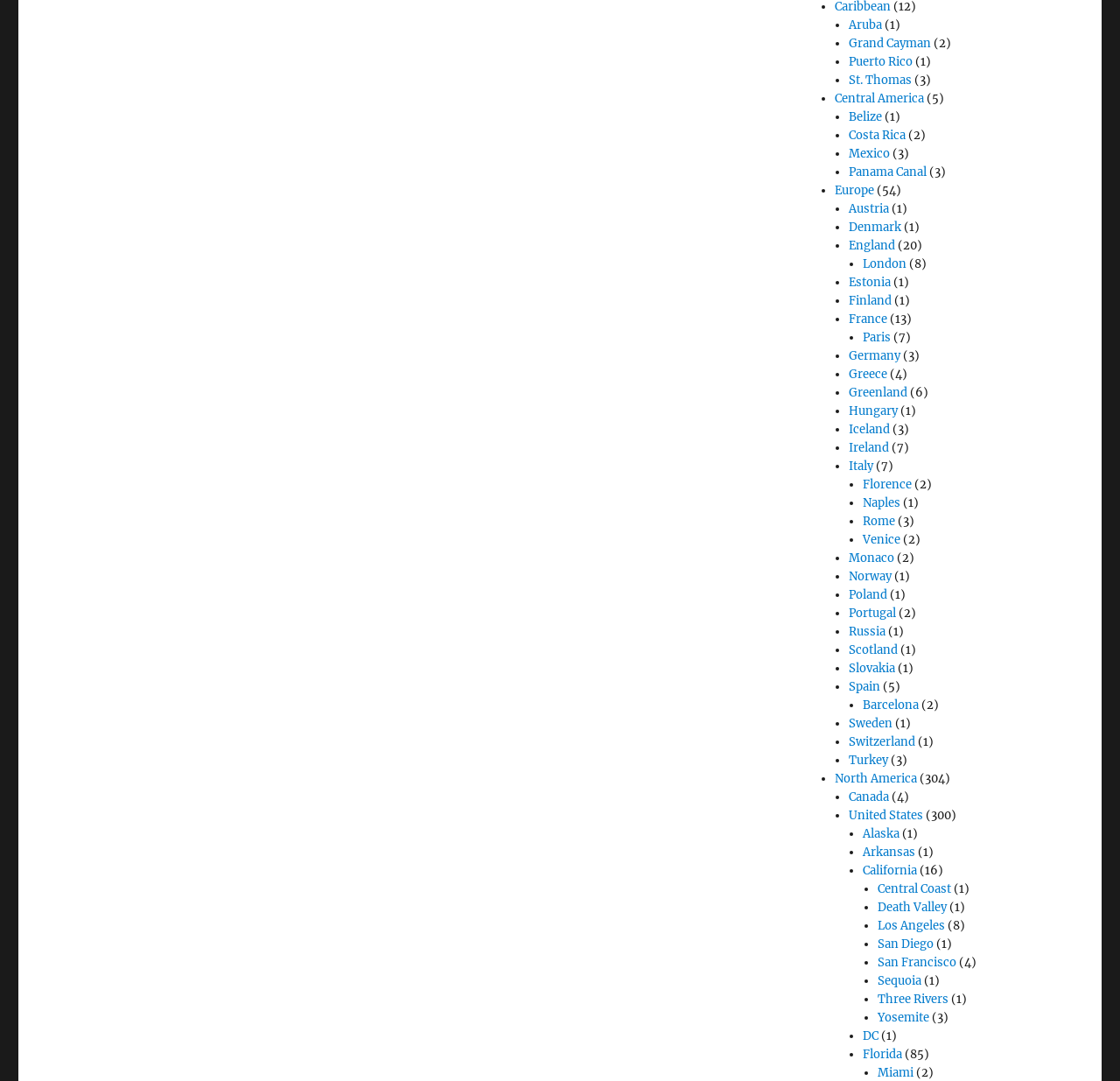Show the bounding box coordinates for the element that needs to be clicked to execute the following instruction: "Explore Puerto Rico". Provide the coordinates in the form of four float numbers between 0 and 1, i.e., [left, top, right, bottom].

[0.758, 0.05, 0.815, 0.064]